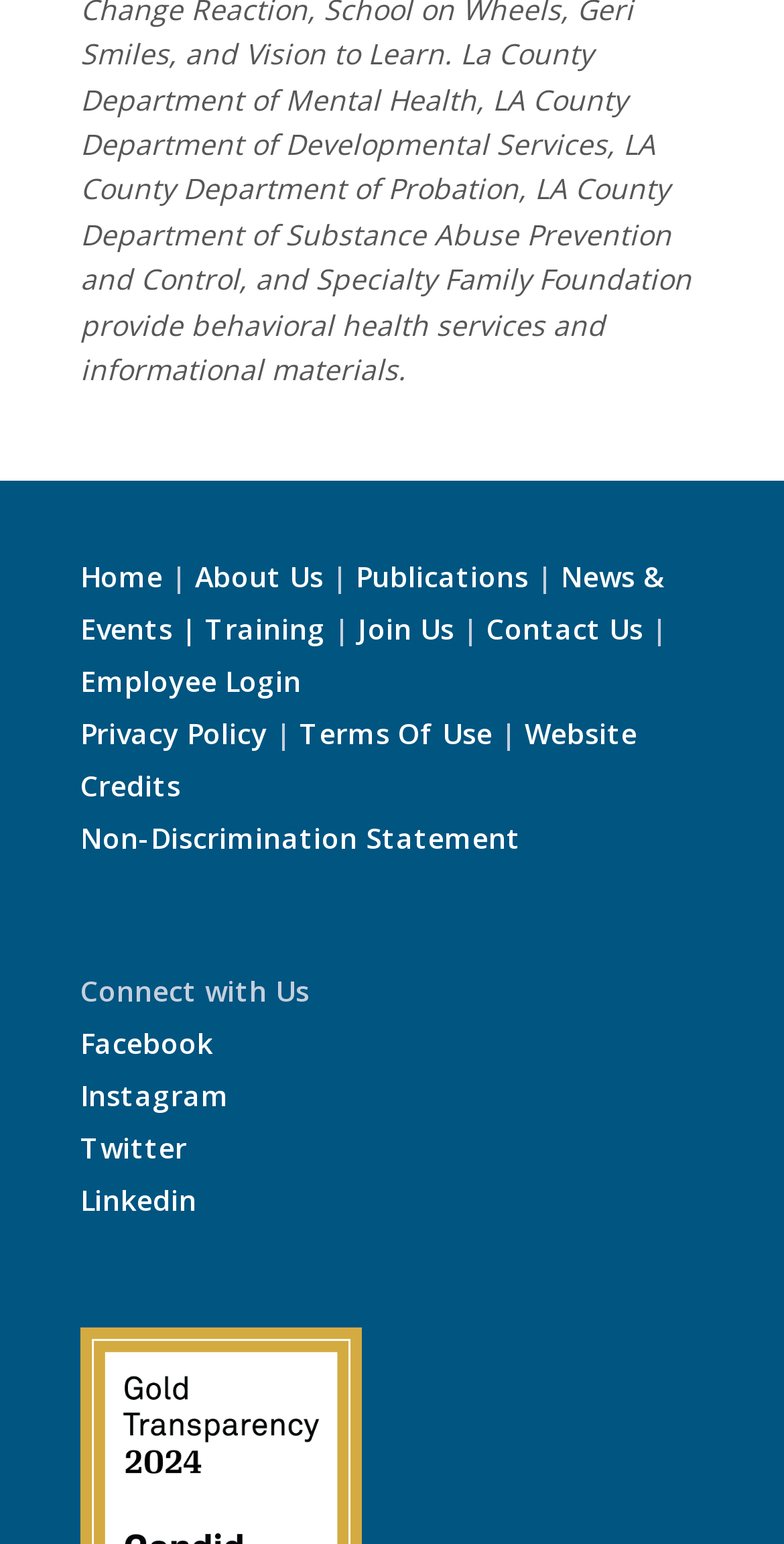Provide a brief response using a word or short phrase to this question:
What is the last link in the footer section?

Non-Discrimination Statement